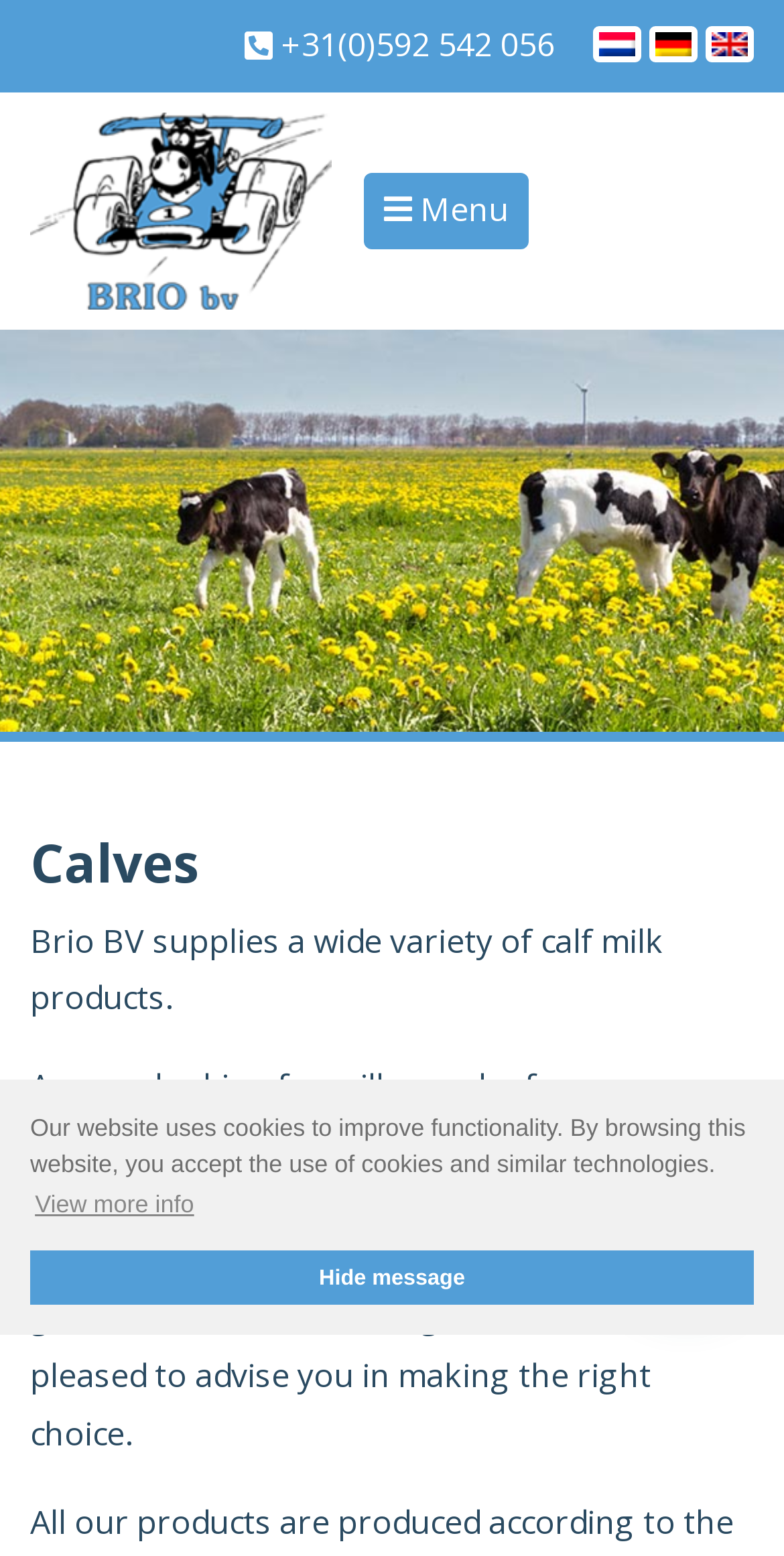Please reply with a single word or brief phrase to the question: 
What type of products does Brio BV supply?

calf milk products